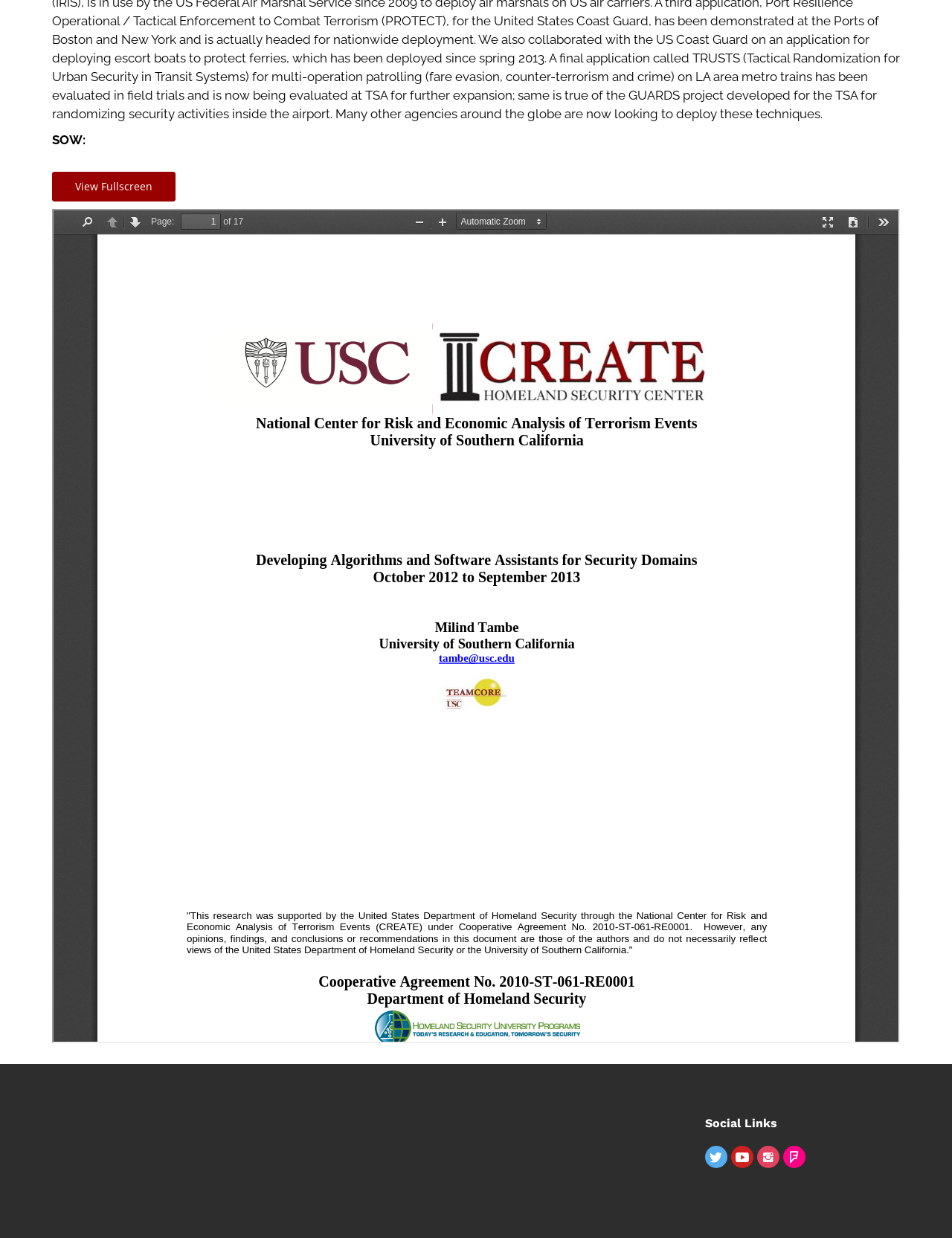Using the webpage screenshot, locate the HTML element that fits the following description and provide its bounding box: "View Fullscreen".

[0.055, 0.139, 0.184, 0.163]